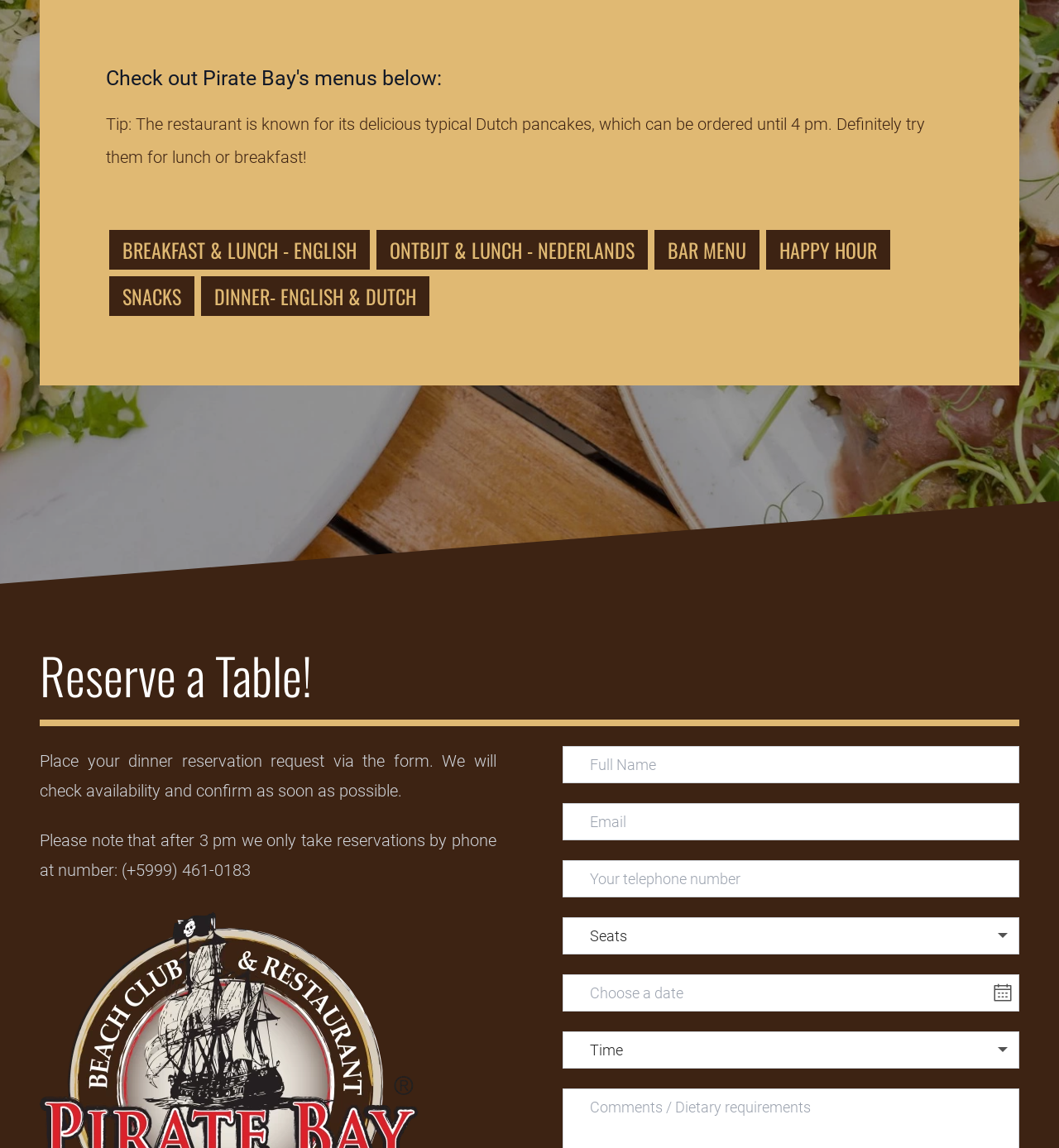Determine the bounding box coordinates of the element that should be clicked to execute the following command: "Enter your telephone number in the textbox".

[0.531, 0.749, 0.962, 0.782]